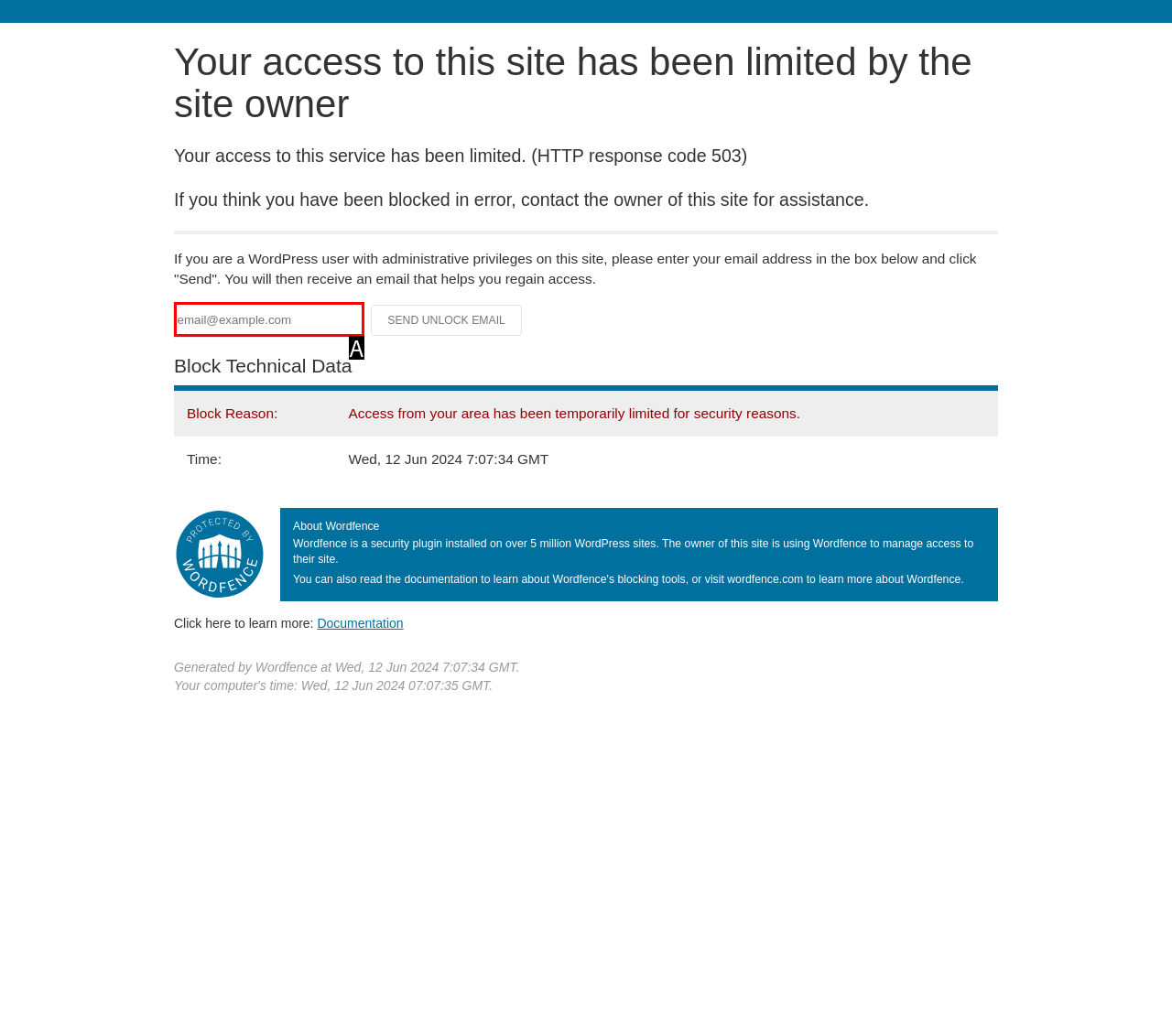Identify the HTML element that best matches the description: name="email" placeholder="email@example.com". Provide your answer by selecting the corresponding letter from the given options.

A